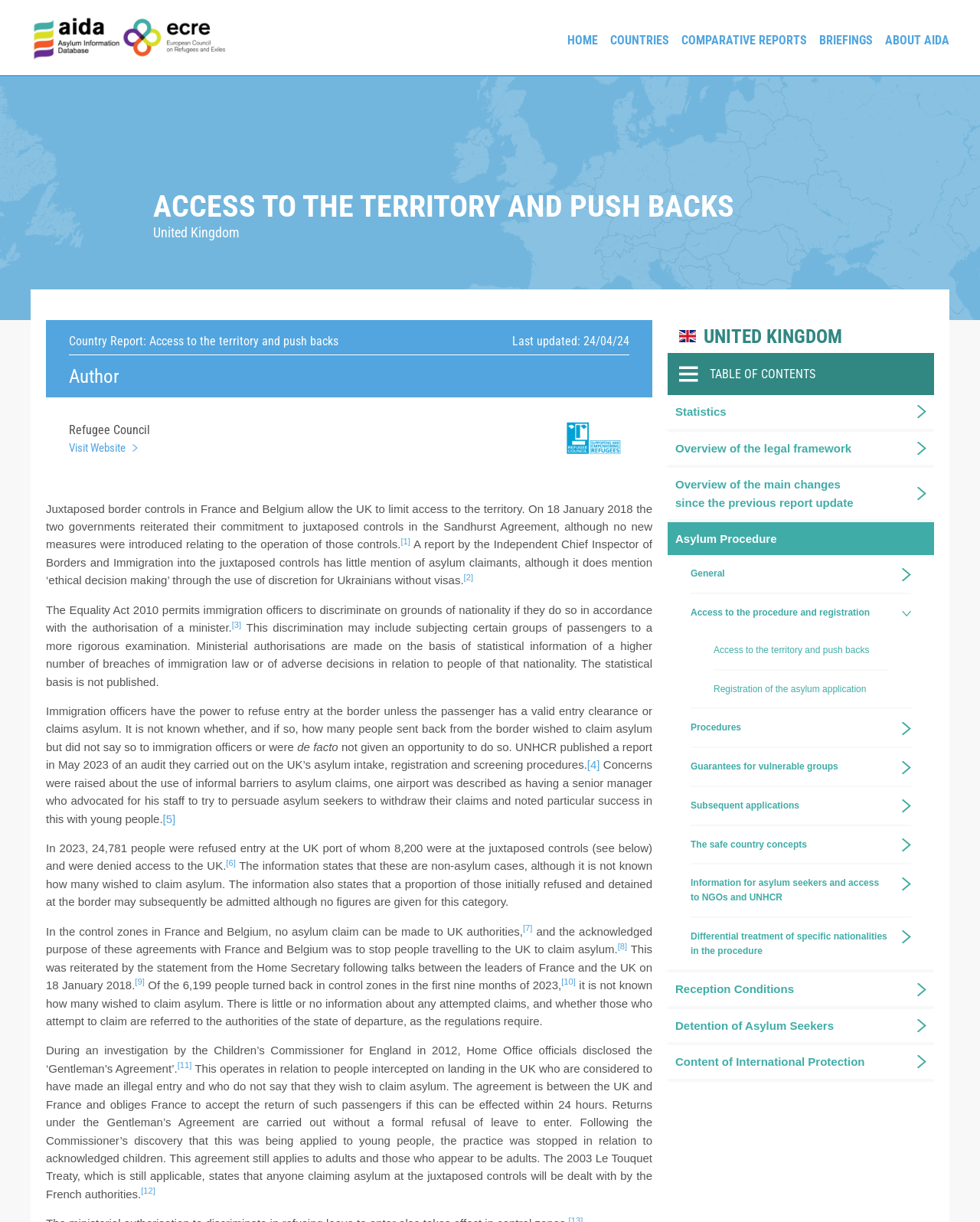Provide a short answer to the following question with just one word or phrase: How many links are there in the webpage?

Multiple